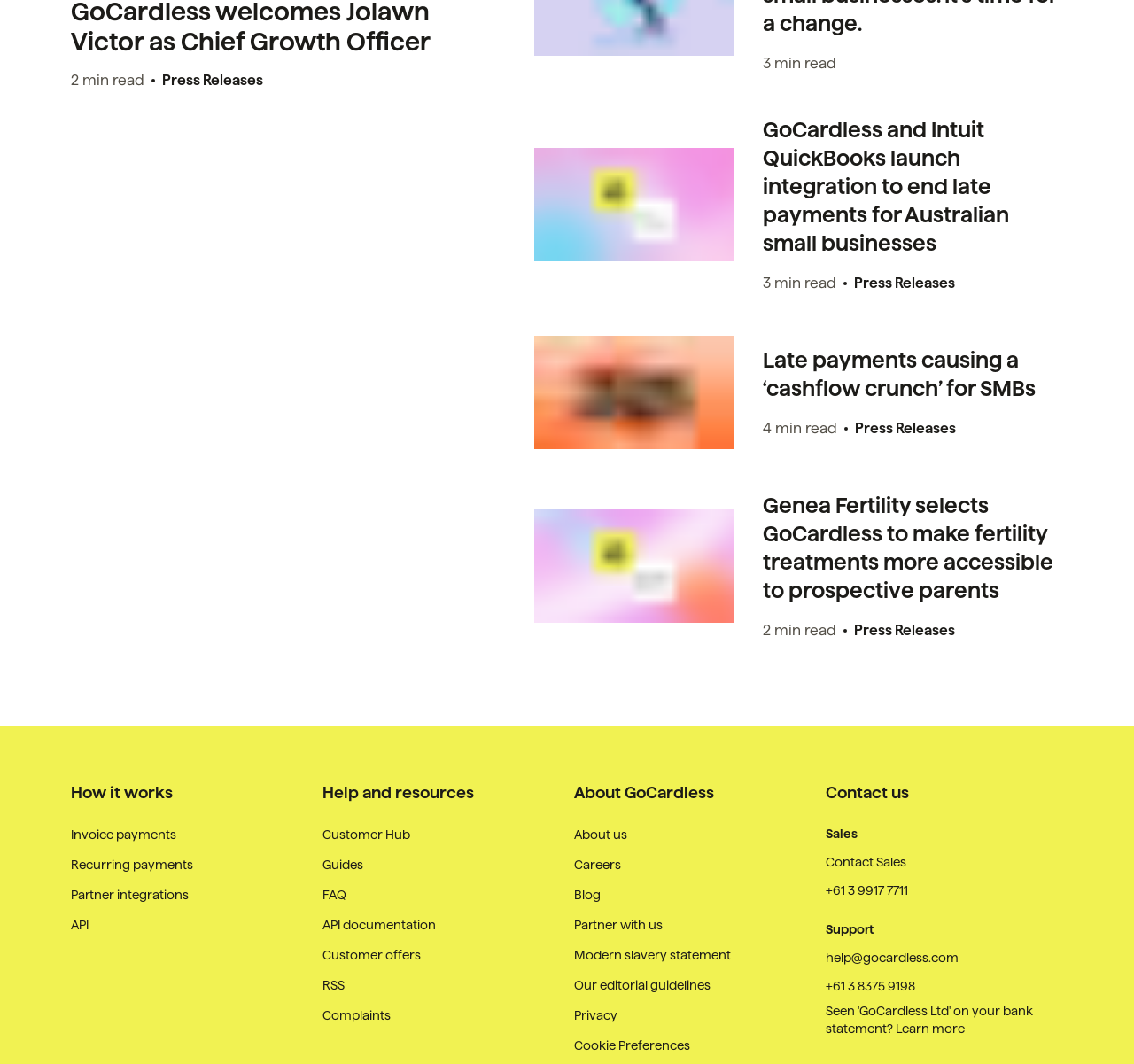Determine the bounding box coordinates of the area to click in order to meet this instruction: "Read the press release about GoCardless and Intuit QuickBooks".

[0.672, 0.109, 0.938, 0.242]